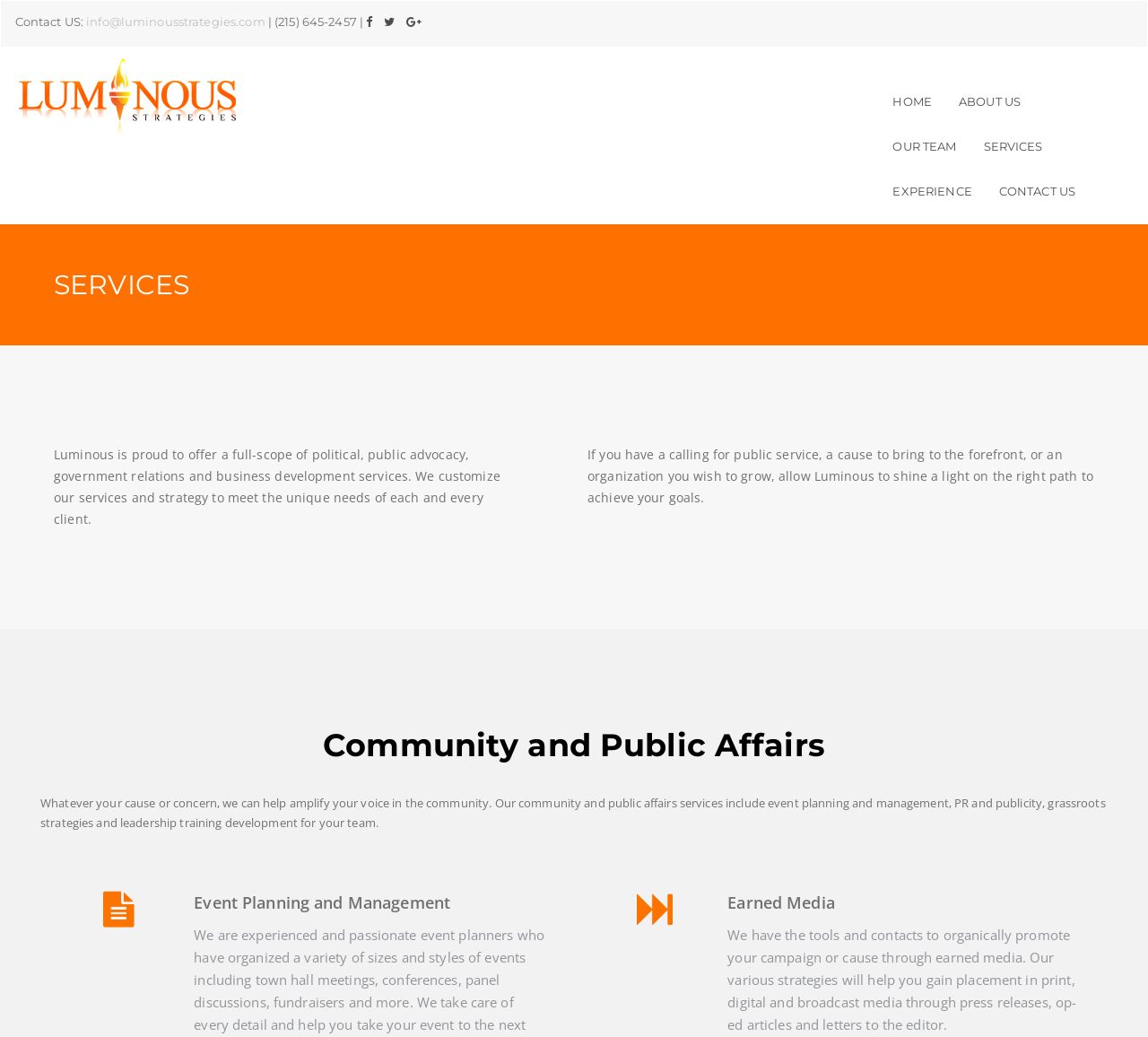Using the provided element description "HOME", determine the bounding box coordinates of the UI element.

[0.47, 0.062, 0.528, 0.106]